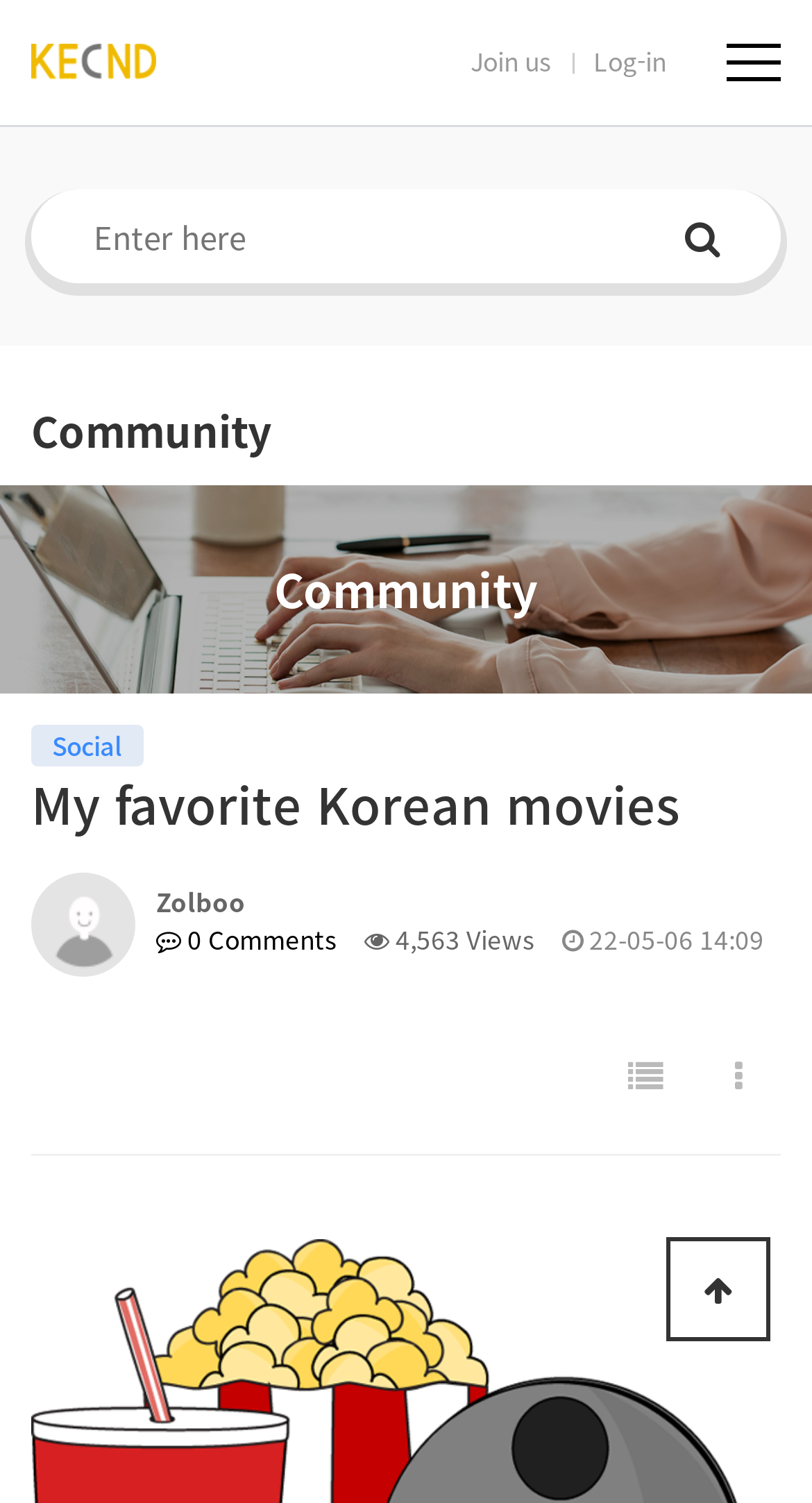Provide the bounding box coordinates of the HTML element described by the text: "상단으로". The coordinates should be in the format [left, top, right, bottom] with values between 0 and 1.

[0.821, 0.823, 0.949, 0.892]